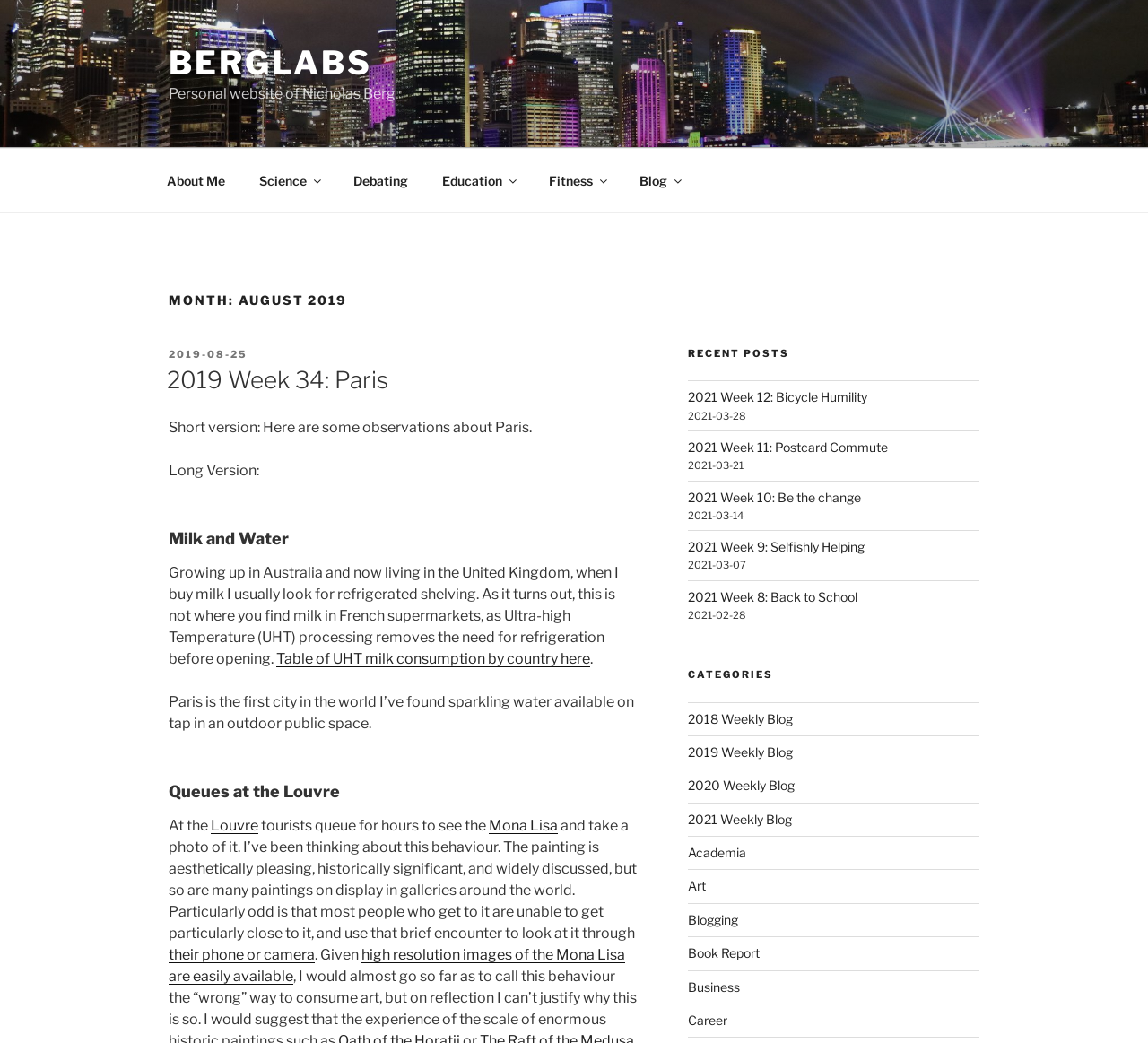Construct a thorough caption encompassing all aspects of the webpage.

The webpage is a personal website of Nicholas Berg, with a title "August 2019 – BergLabs" at the top. Below the title, there is a BergLabs logo image spanning the entire width of the page. 

To the right of the logo, there is a navigation menu with links to different sections of the website, including "About Me", "Science", "Debating", "Education", "Fitness", and "Blog". 

Below the navigation menu, there is a heading "MONTH: AUGUST 2019" followed by a series of blog posts. The first post is titled "2019 Week 34: Paris" and includes a short and long version of the post. The short version is a brief summary, while the long version is a detailed article about the author's observations in Paris, including their experience with milk and water, and visiting the Louvre museum. 

The article is divided into sections with headings, including "Milk and Water", "Queues at the Louvre", and others. There are also links to external resources, such as a table of UHT milk consumption by country, and a mention of the Mona Lisa painting at the Louvre. 

To the right of the blog post, there is a section titled "RECENT POSTS" with links to other blog posts, including "2021 Week 12: Bicycle Humility", "2021 Week 11: Postcard Commute", and others. Each post has a date listed below the title. 

Below the recent posts section, there is a section titled "CATEGORIES" with links to different categories of blog posts, including "2018 Weekly Blog", "2019 Weekly Blog", "Academia", "Art", and others.